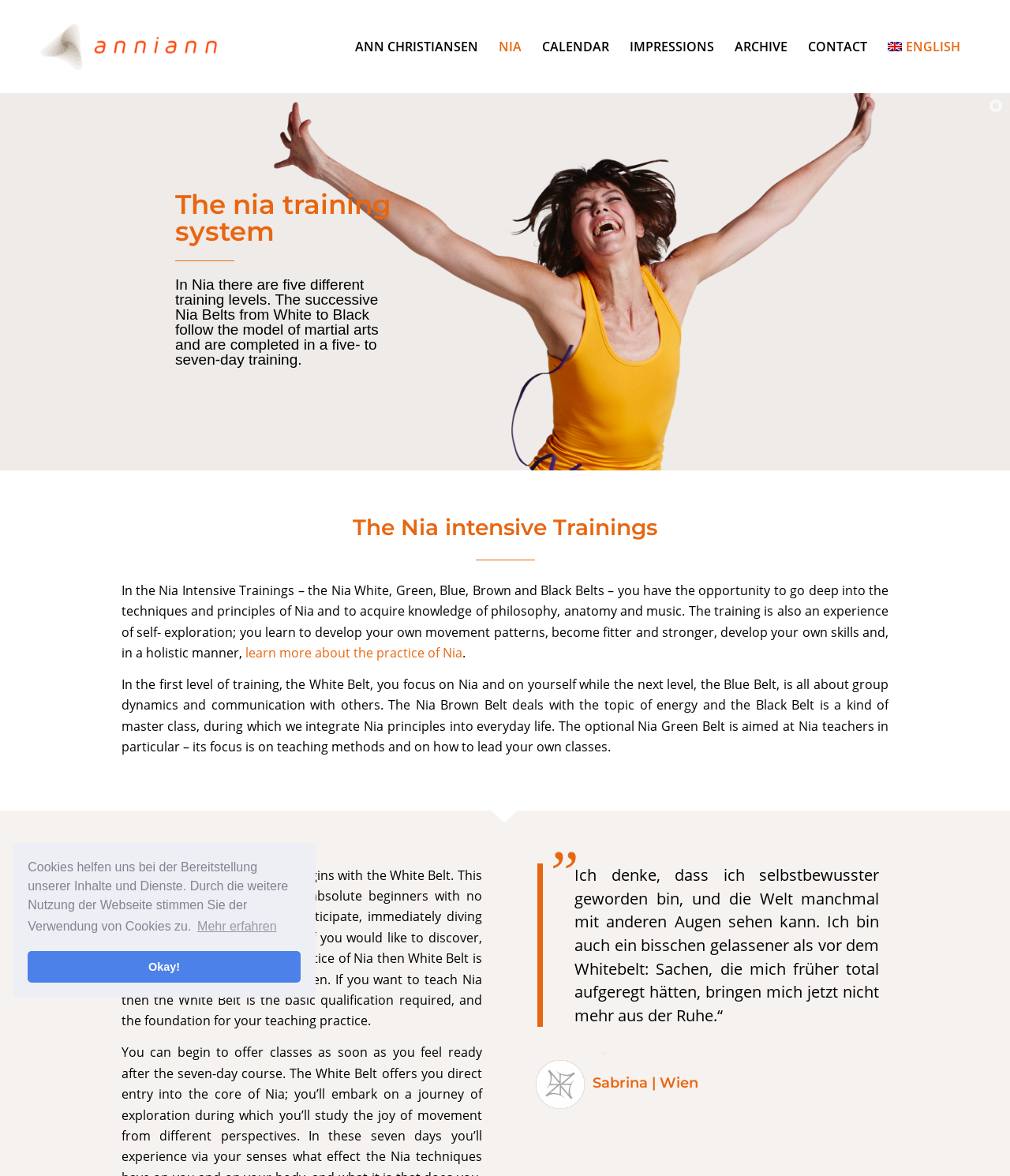Please predict the bounding box coordinates of the element's region where a click is necessary to complete the following instruction: "click the 'learn more about cookies' button". The coordinates should be represented by four float numbers between 0 and 1, i.e., [left, top, right, bottom].

[0.193, 0.778, 0.276, 0.798]